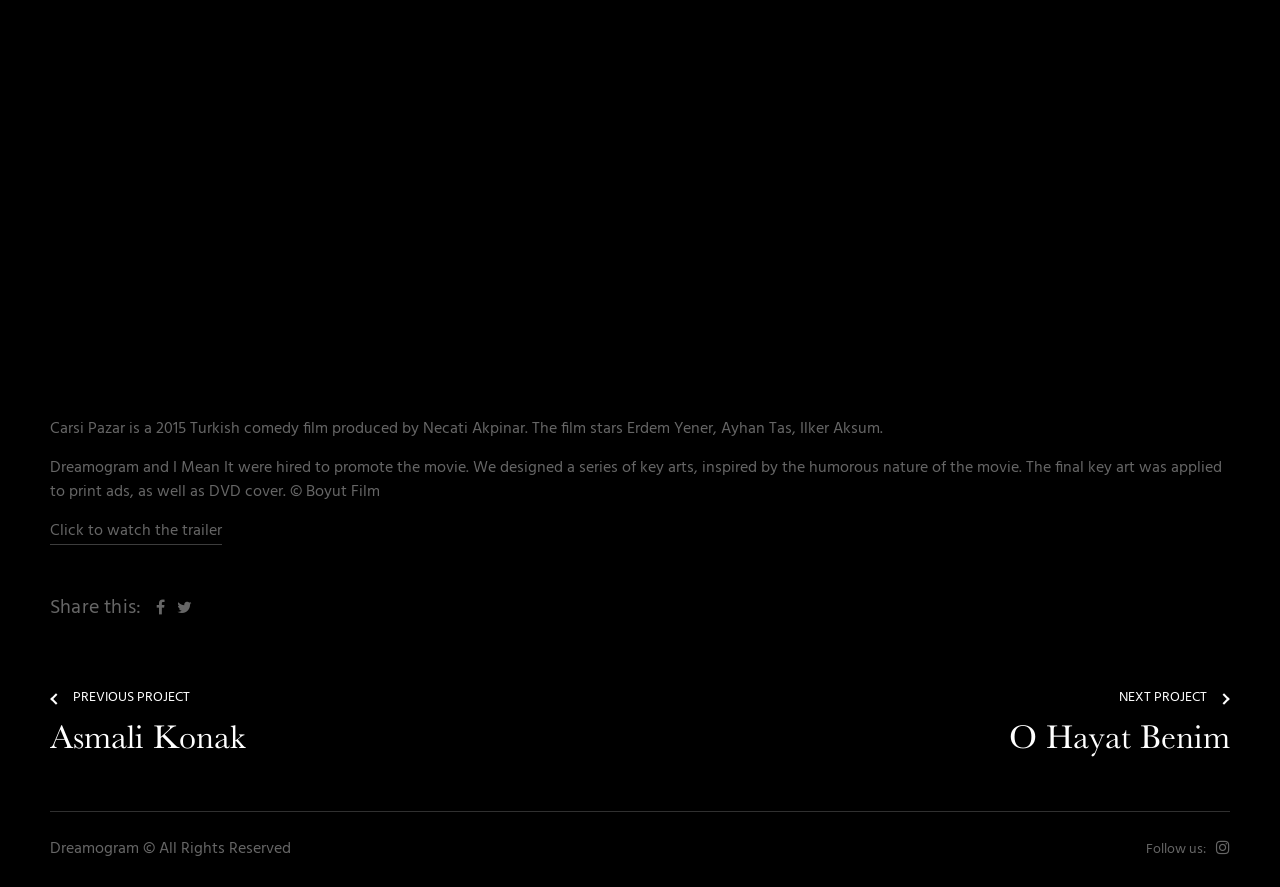What is the genre of the movie?
Carefully examine the image and provide a detailed answer to the question.

Based on the StaticText element with the text 'Carsi Pazar is a 2015 Turkish comedy film produced by Necati Akpinar.', we can determine that the genre of the movie is comedy.